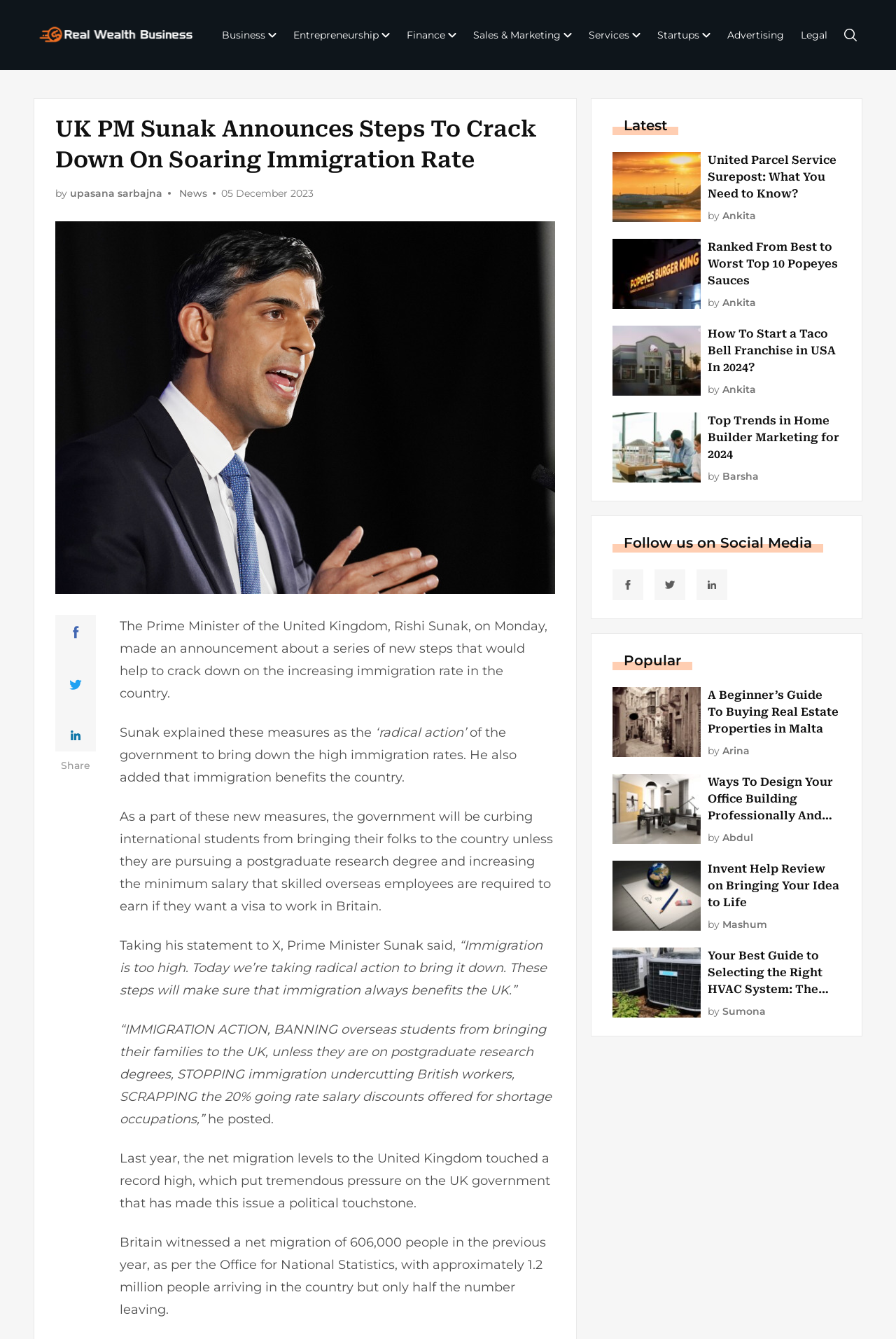Using the information shown in the image, answer the question with as much detail as possible: What is the category of the article 'United Parcel Service Surepost: What You Need to Know?'?

The article 'United Parcel Service Surepost: What You Need to Know?' is categorized under 'Business' as it appears in the 'Latest' section of the webpage, which suggests that it is a business-related article.